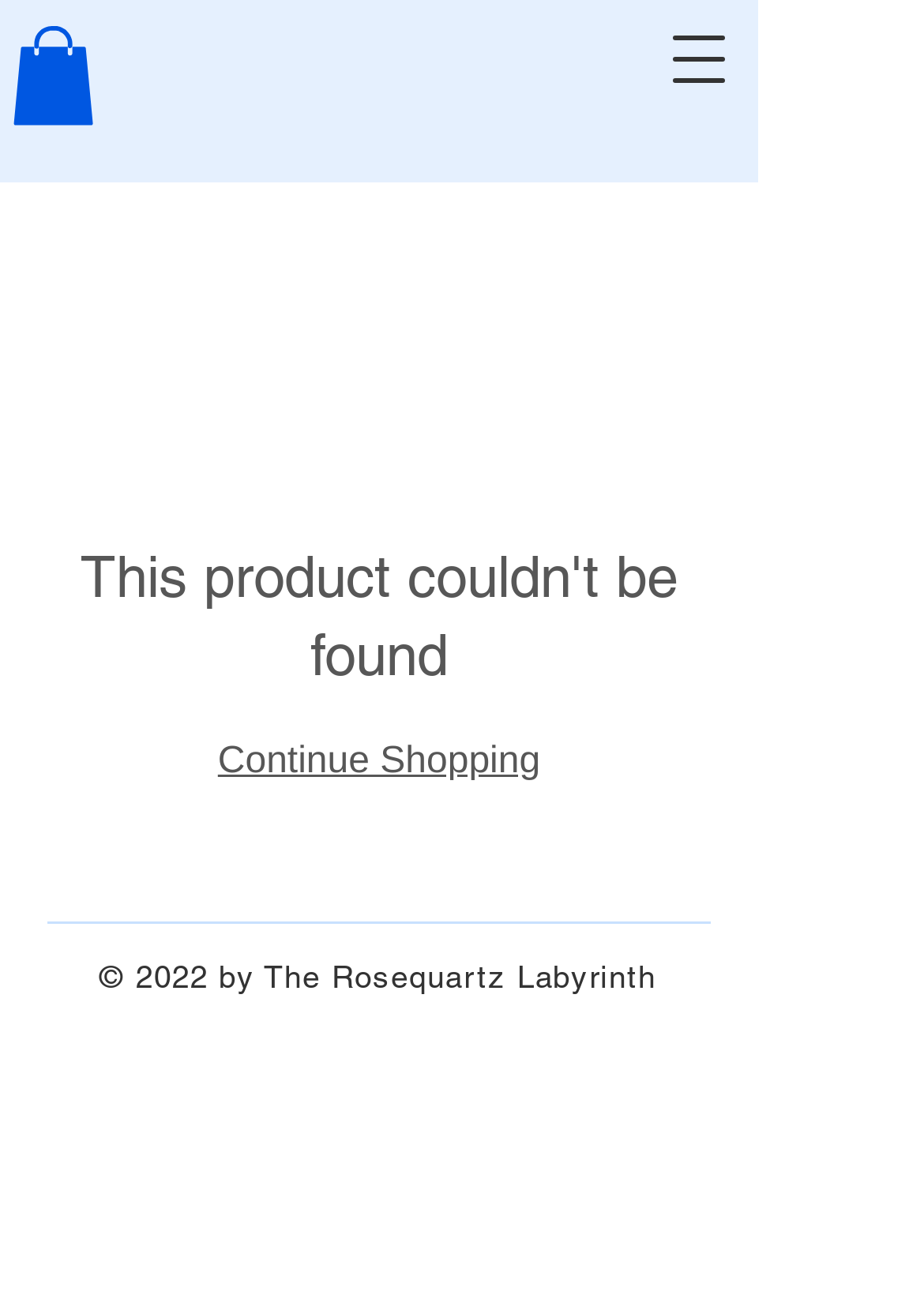Using a single word or phrase, answer the following question: 
What is the position of the image at the top left?

Top left